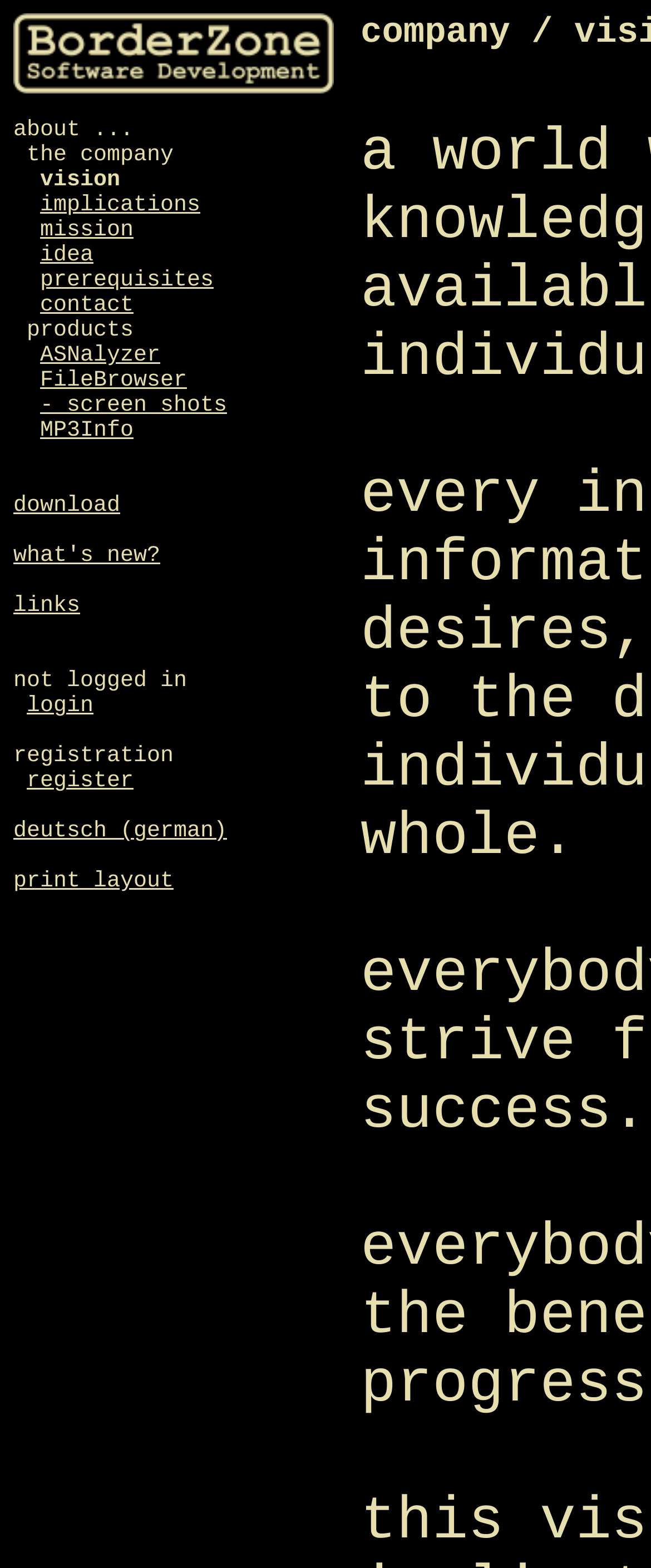Please study the image and answer the question comprehensively:
What is the purpose of the 'prerequisites' link?

The 'prerequisites' link is likely used to view the prerequisites for using the company's products or services. The link is located in the top-middle section of the webpage, next to other links such as 'mission' and 'idea'.